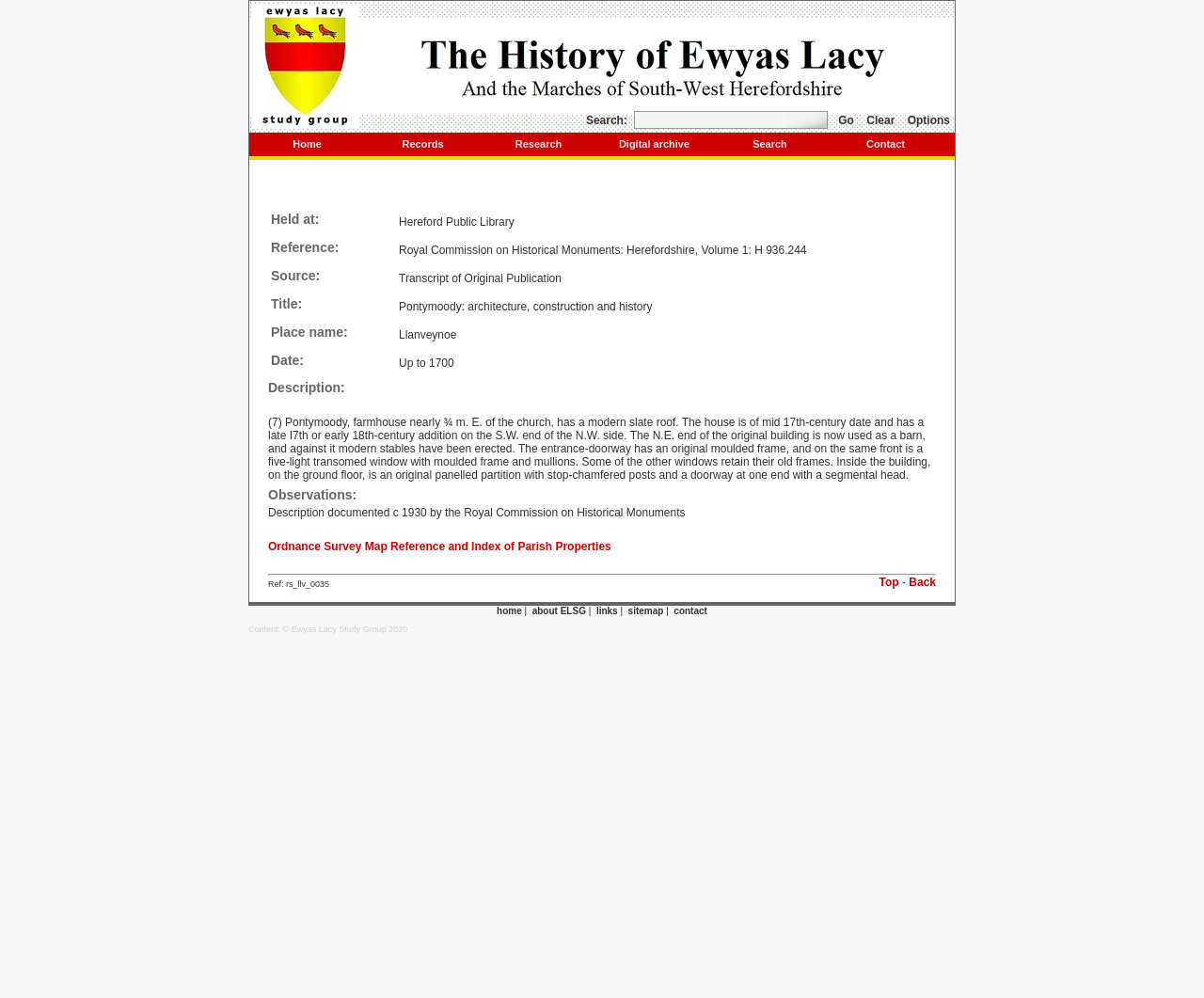Please provide a one-word or phrase answer to the question: 
What is the material of the farmhouse's roof?

Slate